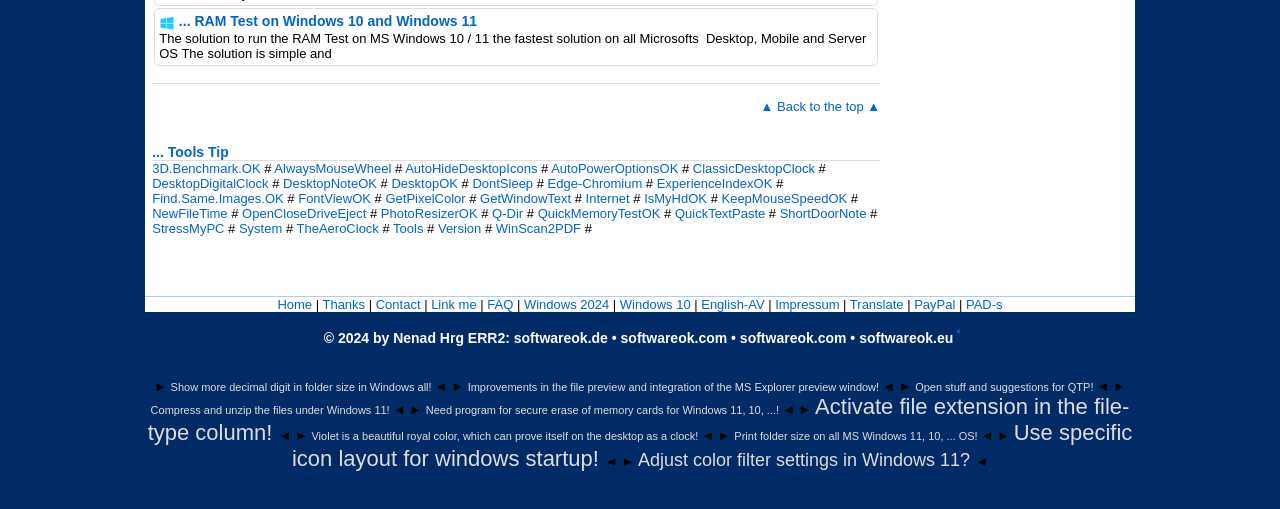What is the topic of the webpage?
Please provide a single word or phrase based on the screenshot.

RAM Test on Windows 10 and Windows 11